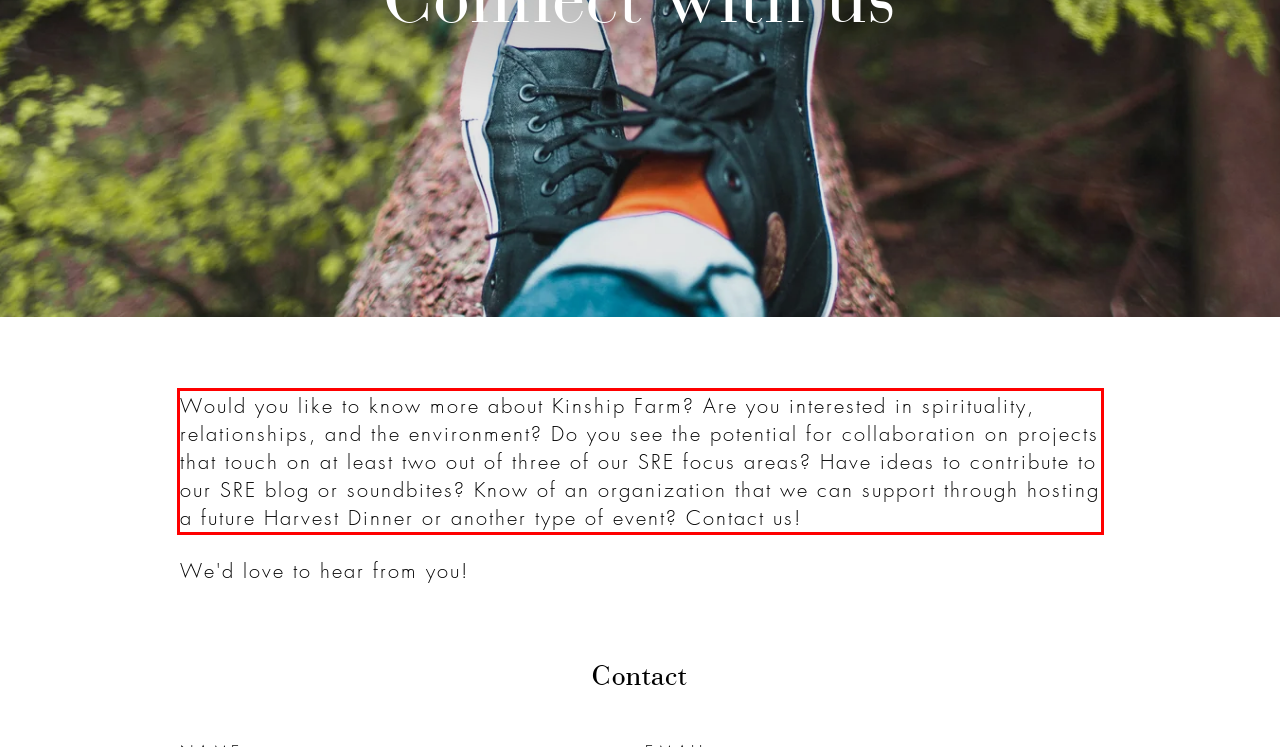Given a screenshot of a webpage, locate the red bounding box and extract the text it encloses.

Would you like to know more about Kinship Farm? Are you interested in spirituality, relationships, and the environment? Do you see the potential for collaboration on projects that touch on at least two out of three of our SRE focus areas? Have ideas to contribute to our SRE blog or soundbites? Know of an organization that we can support through hosting a future Harvest Dinner or another type of event? Contact us!